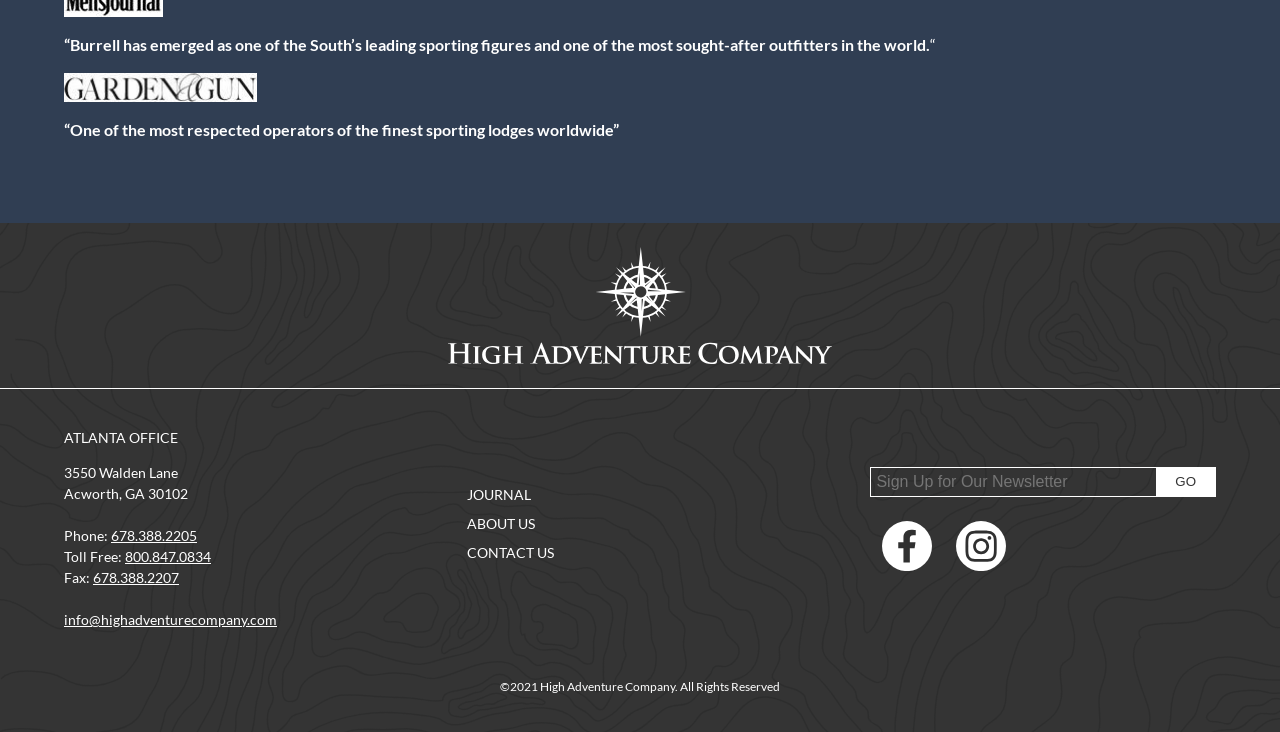Could you highlight the region that needs to be clicked to execute the instruction: "Go back to the Library"?

None